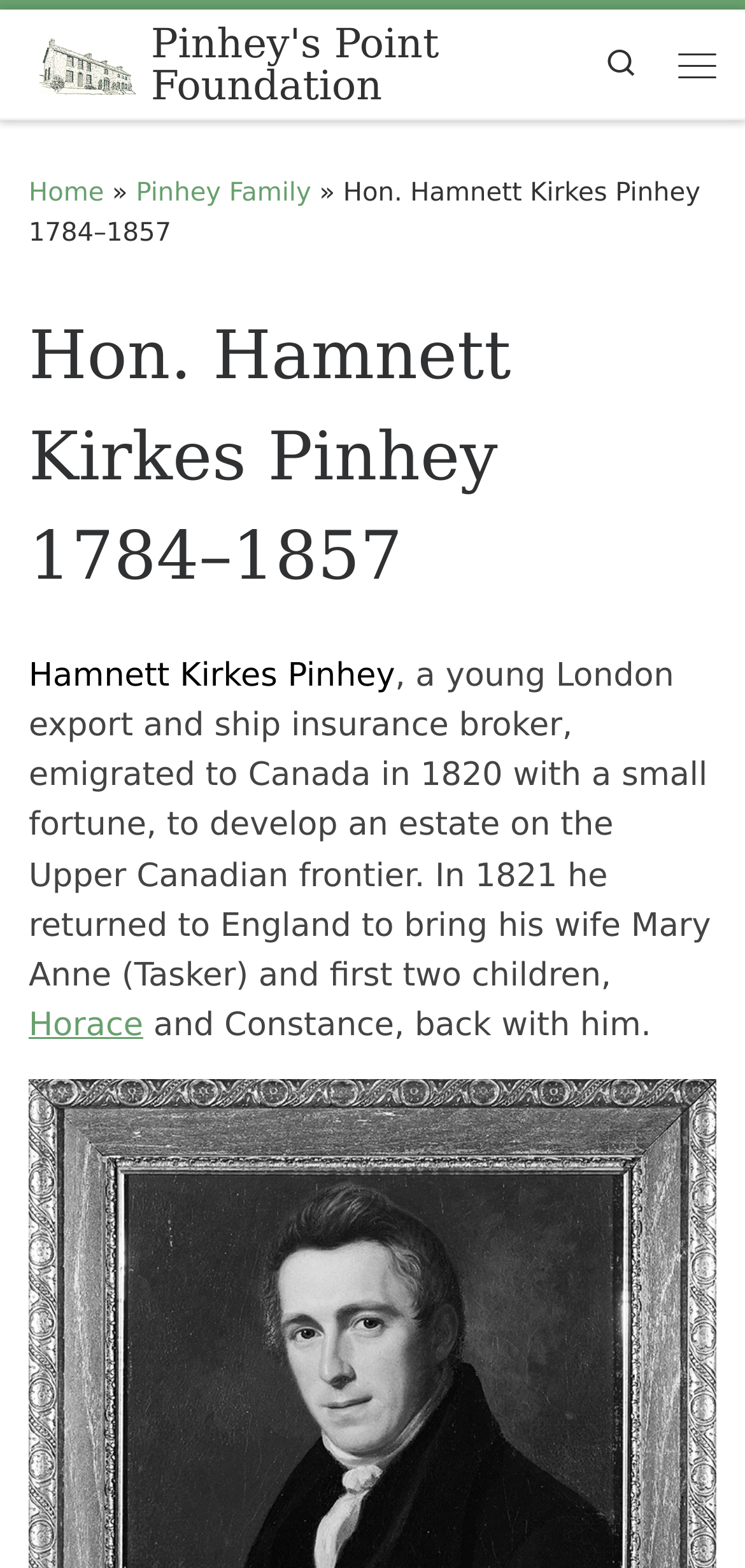Please identify the bounding box coordinates of the area I need to click to accomplish the following instruction: "go to Home page".

[0.038, 0.114, 0.14, 0.132]